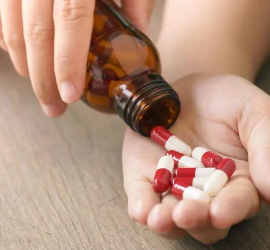Provide a brief response to the question below using a single word or phrase: 
What is the object being held by the person's hand?

A bottle